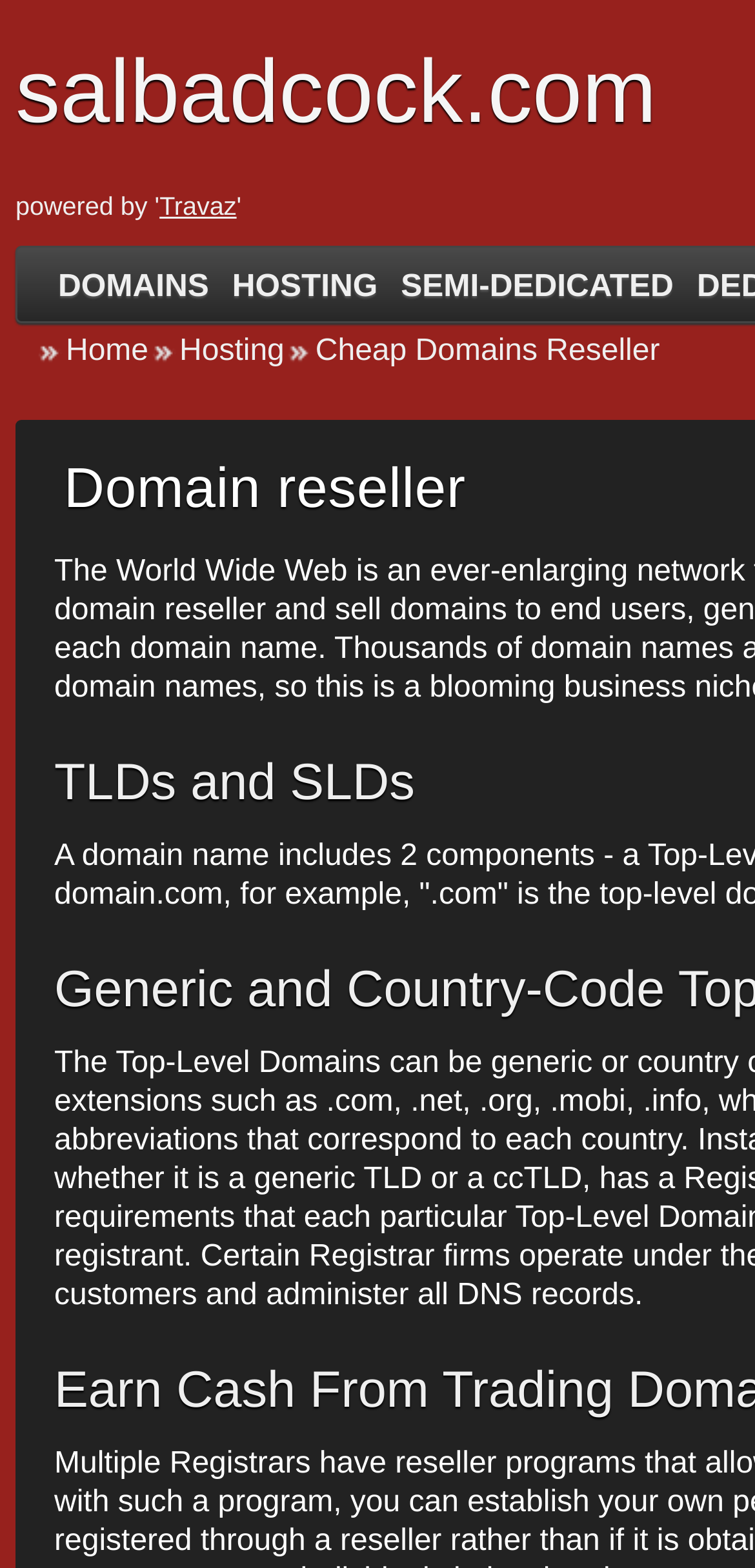Examine the image and give a thorough answer to the following question:
What is the theme of the website?

I determined the theme of the website by looking at the links 'DOMAINS', 'HOSTING', 'SEMI-DEDICATED', and the text 'Cheap Domains Reseller', which all relate to domain reselling.